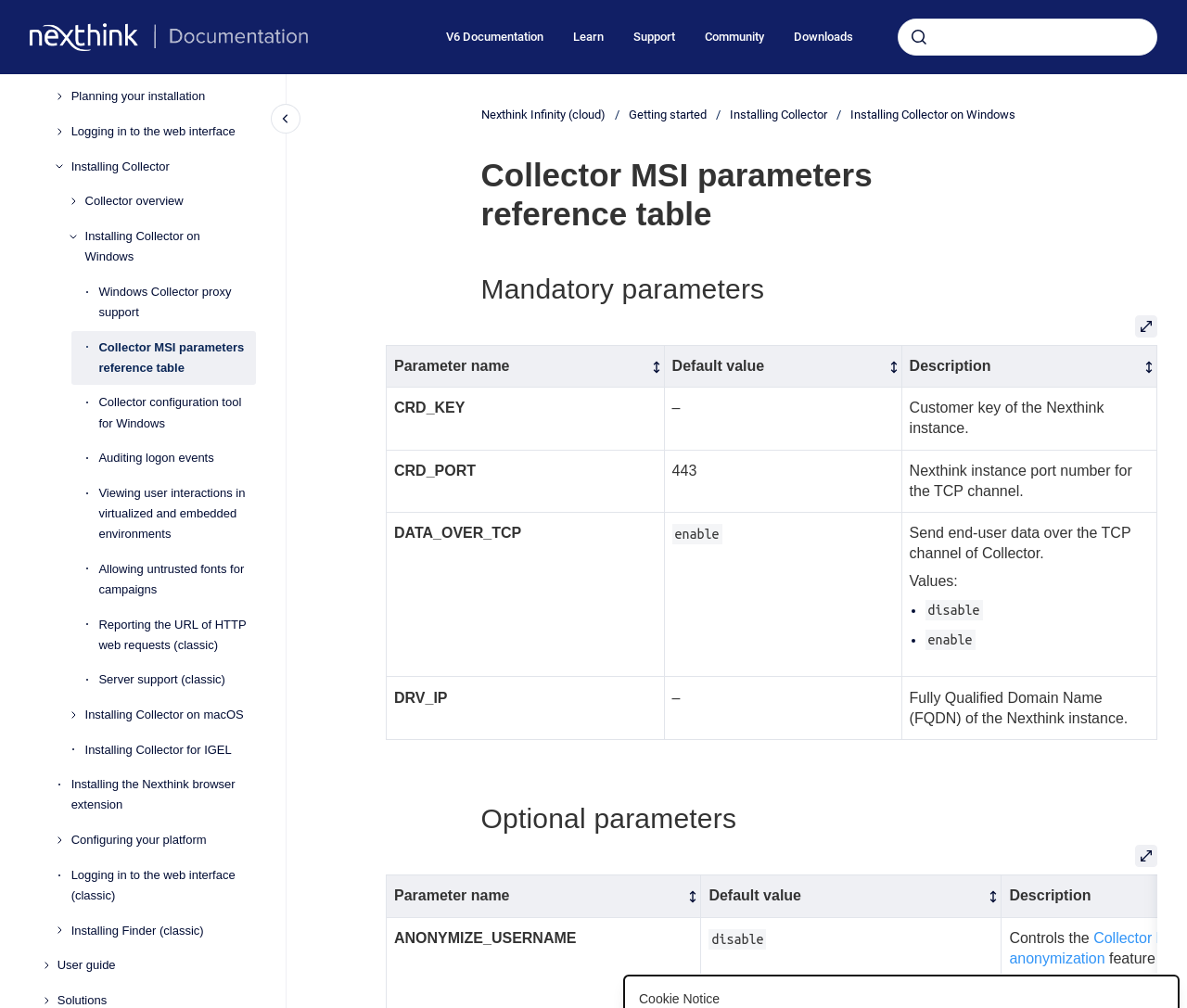Answer the question using only a single word or phrase: 
What is the purpose of the 'Open' button?

Enlarges the table